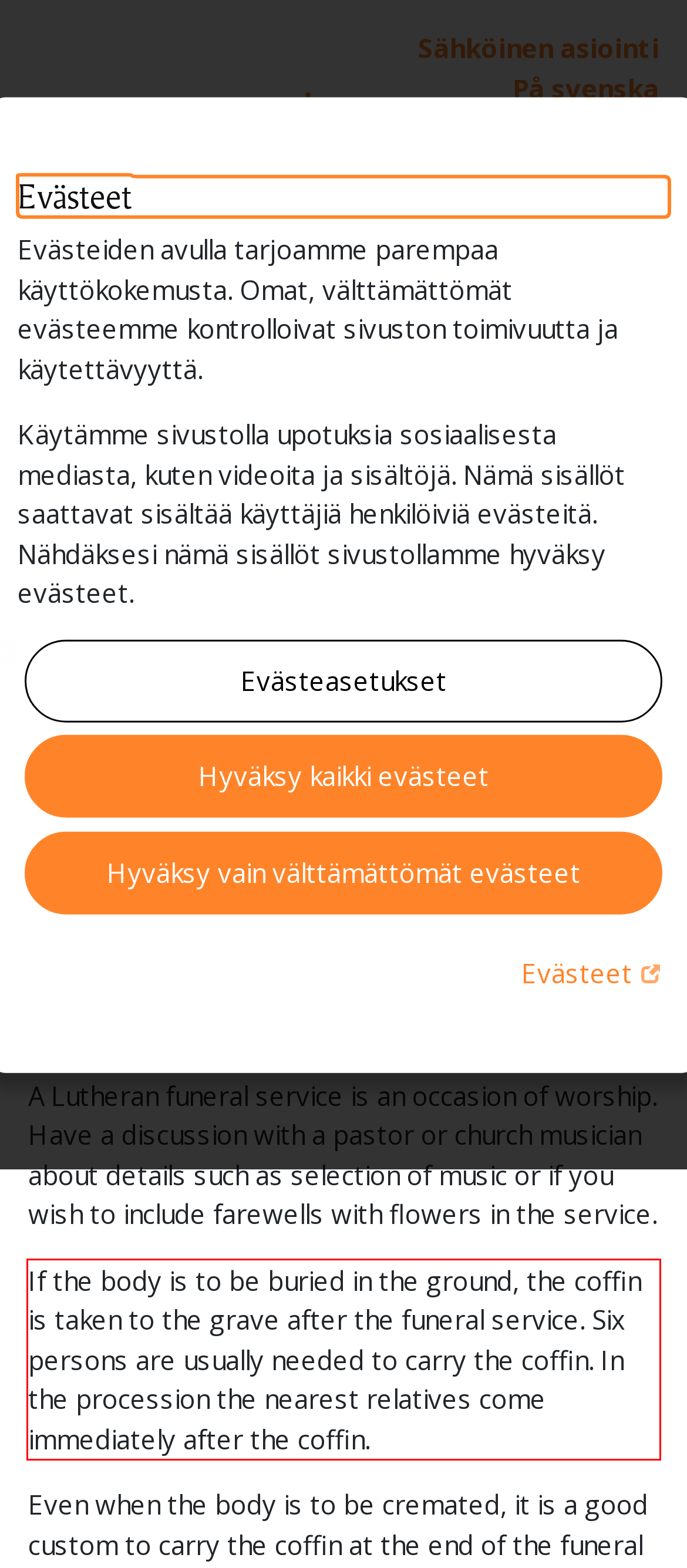Given a screenshot of a webpage, identify the red bounding box and perform OCR to recognize the text within that box.

If the body is to be buried in the ground, the coffin is taken to the grave after the funeral service. Six persons are usually needed to carry the coffin. In the procession the nearest relatives come immediately after the coffin.